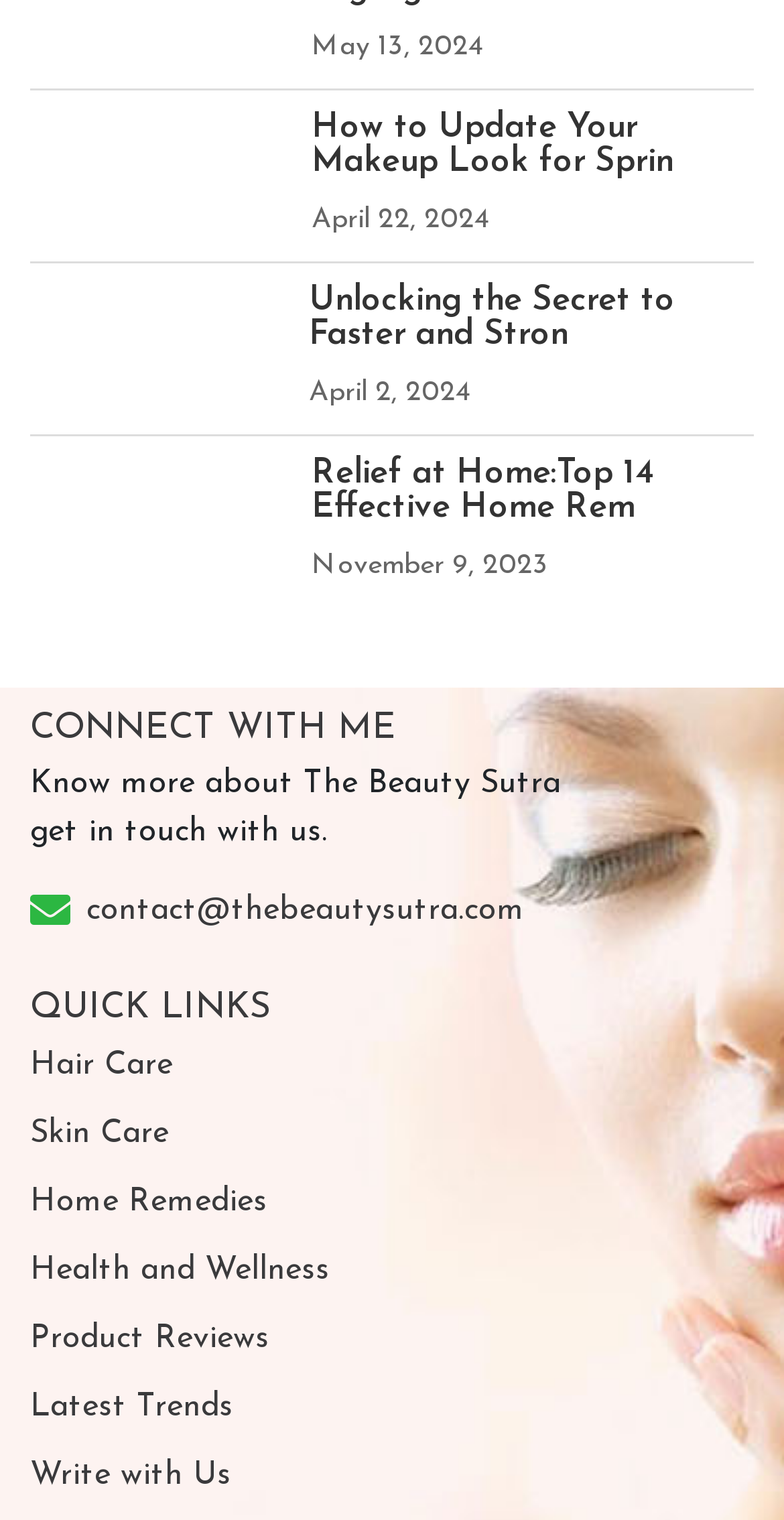What is the time frame of the third link?
Answer the question with a thorough and detailed explanation.

The third link on the webpage has the text 'Relief at Home:Top 14 Effective Home Remedies November 9, 2023', which suggests that the content of the link was published or updated on November 9, 2023.